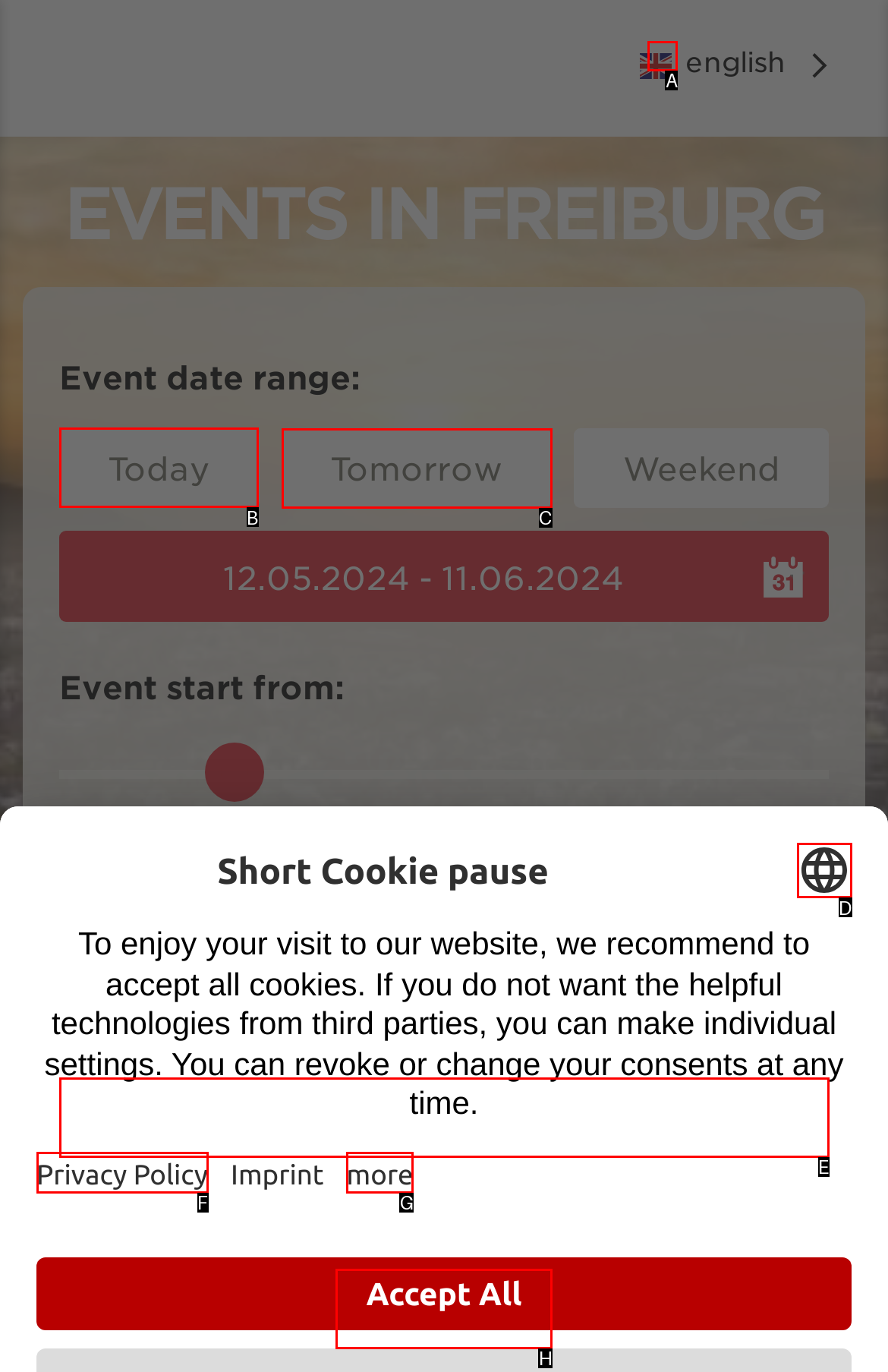Given the task: Click on Today button, indicate which boxed UI element should be clicked. Provide your answer using the letter associated with the correct choice.

B